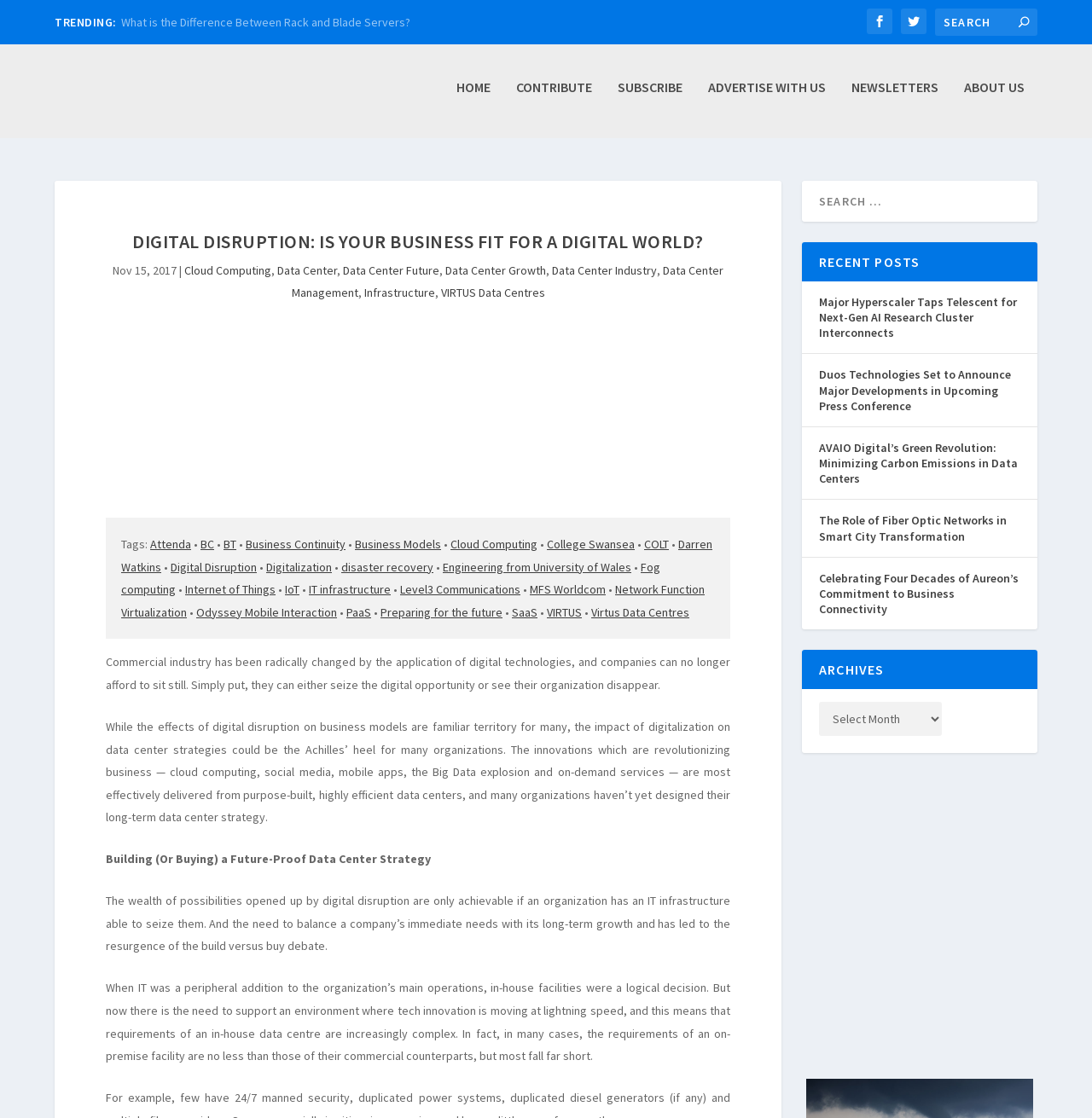Provide a short answer using a single word or phrase for the following question: 
What is the date of the article?

Nov 15, 2017